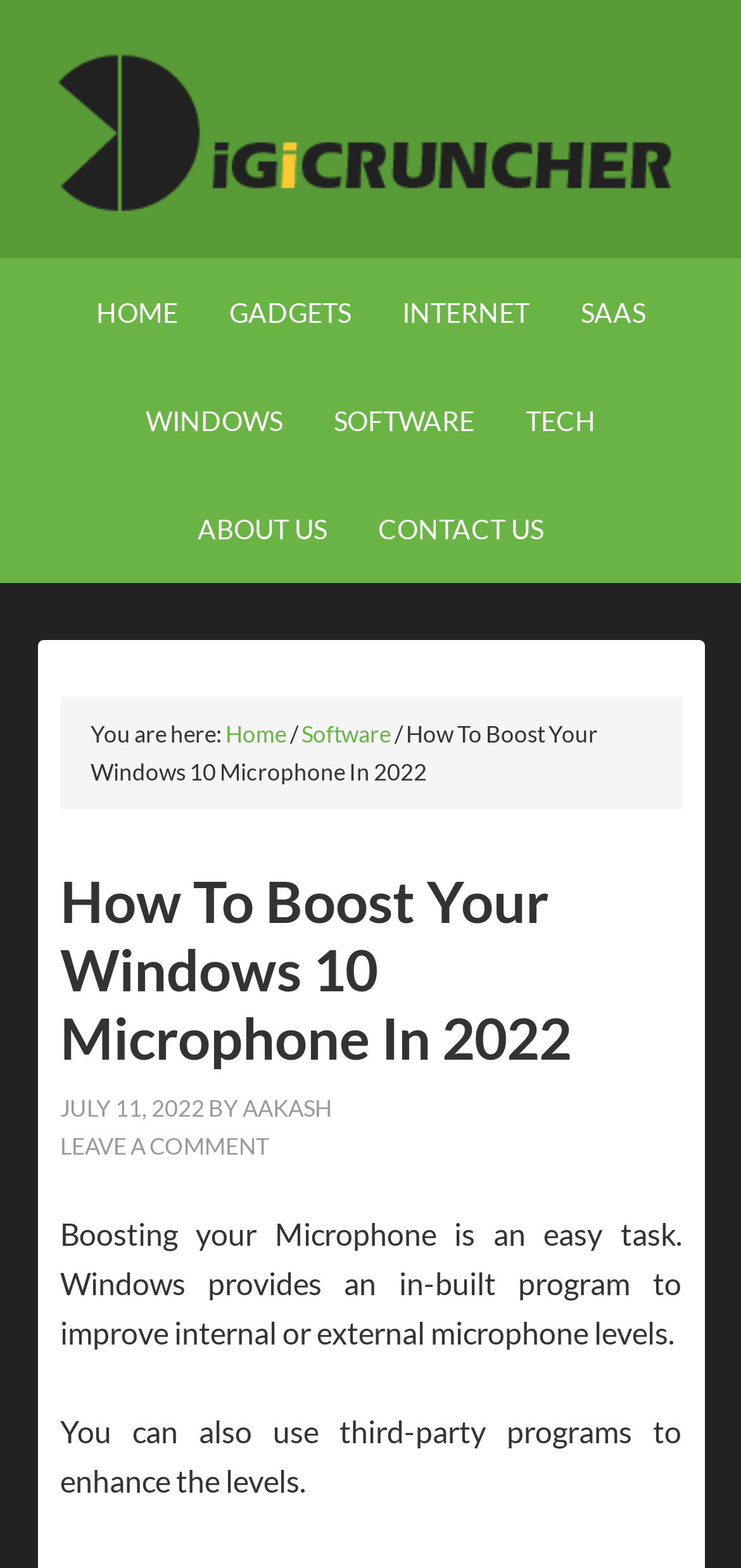Pinpoint the bounding box coordinates of the clickable area necessary to execute the following instruction: "read about windows". The coordinates should be given as four float numbers between 0 and 1, namely [left, top, right, bottom].

[0.165, 0.234, 0.412, 0.303]